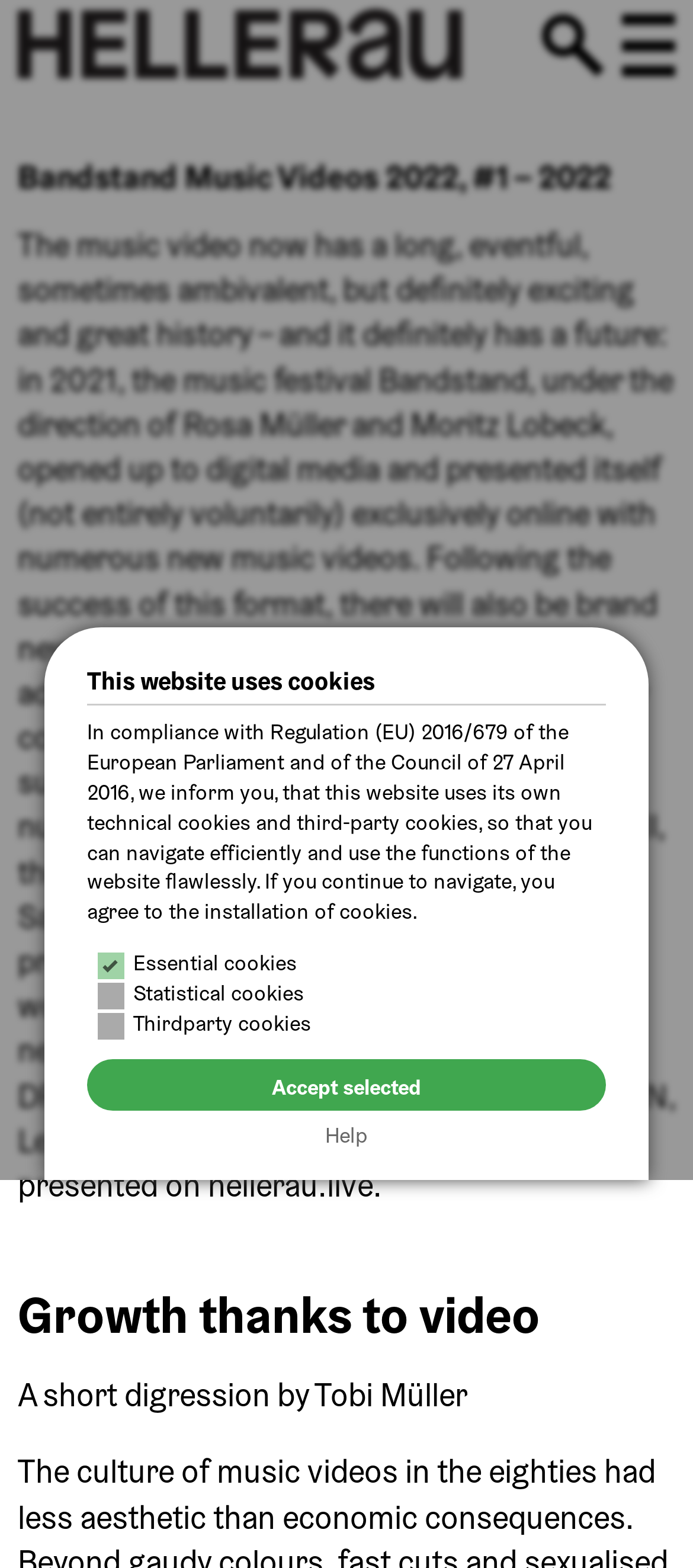Explain the contents of the webpage comprehensively.

This webpage is about the International Production House for Theater, Dance, Music, and Media Art. At the top, there are three links aligned horizontally, with the first link located at the top-left corner, the second link to its right, and the third link at the top-right corner. 

Below these links, there is a heading that reads "Bandstand Music Videos 2022, #1 – 2022". Underneath this heading, there is a long paragraph of text that describes the history and future of music videos, specifically the Bandstand music festival, which has opened up to digital media and presented new music videos online. The text also mentions the selection process for music projects, bands, and solo artists from Saxony, and the upcoming presentation of new videos on hellerau.live.

Further down, there is another heading that reads "Growth thanks to video". Below this heading, there is a short paragraph of text attributed to Tobi Müller. 

At the bottom of the page, there is a section related to cookies. It starts with a heading that reads "This website uses cookies". Below this heading, there is a paragraph of text that explains the use of cookies on the website. Underneath this text, there are three checkboxes for essential, statistical, and third-party cookies, with the essential cookies checkbox already checked. To the right of these checkboxes, there are two links: "Accept selected" and "Help".